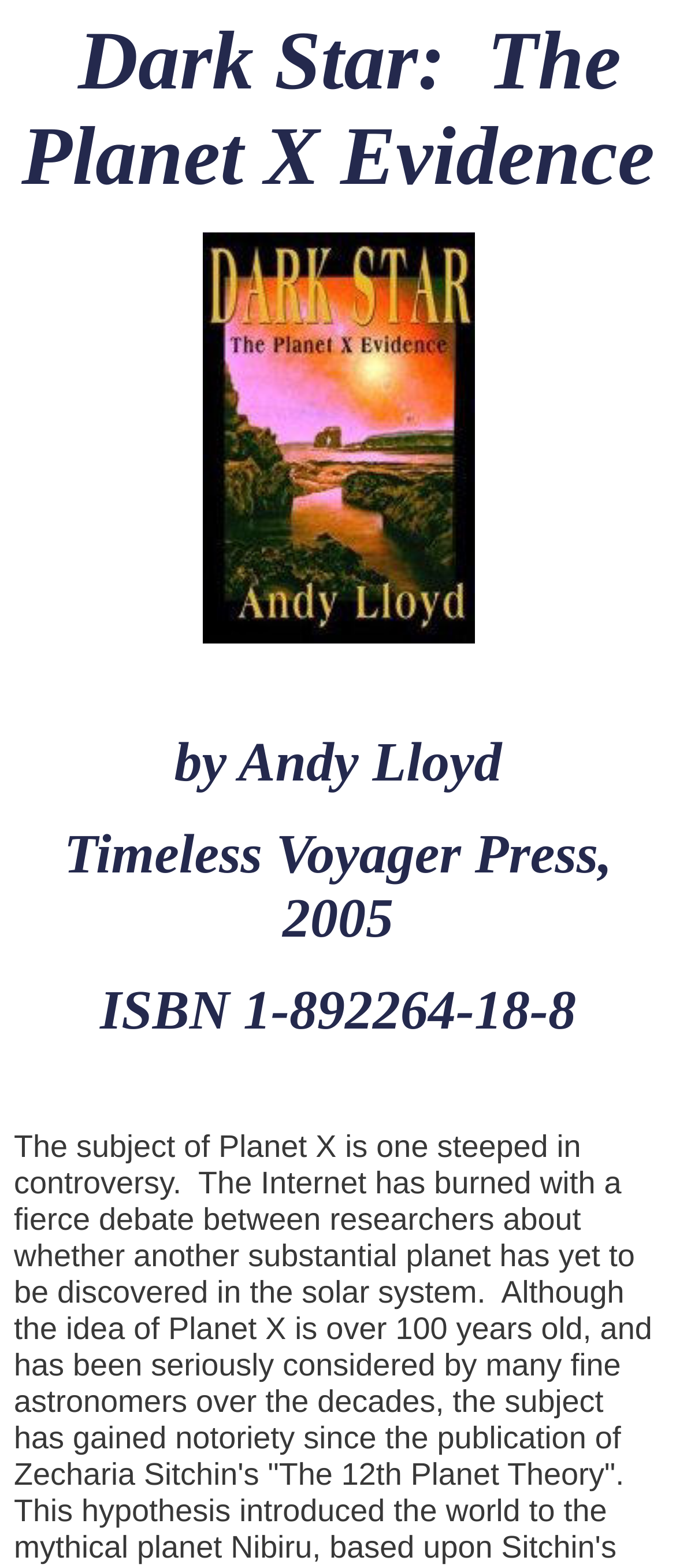What is the ISBN of the book?
By examining the image, provide a one-word or phrase answer.

1-892264-18-8